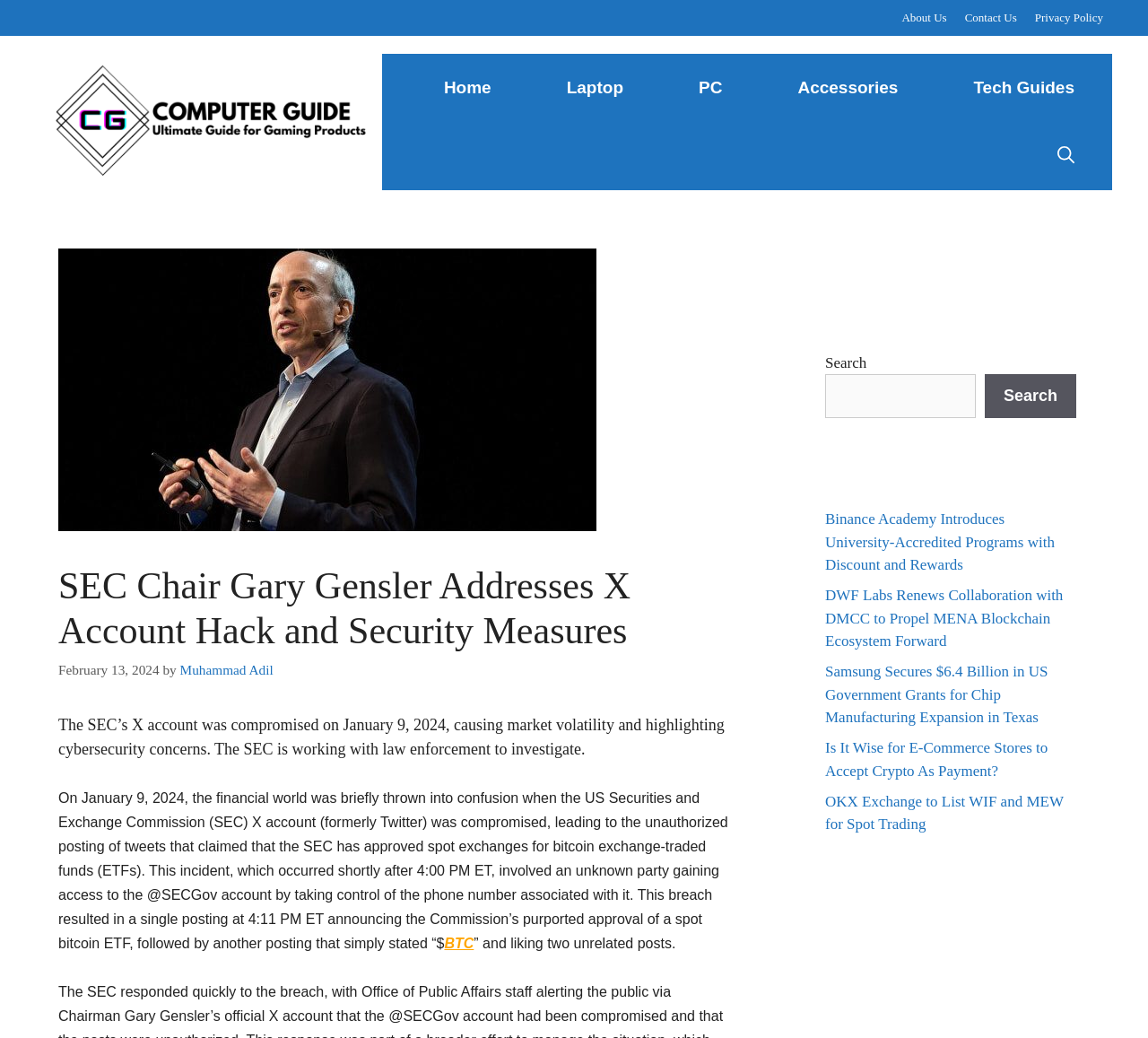Using details from the image, please answer the following question comprehensively:
What is the topic of the article?

I determined the topic of the article by reading the header element with the text 'SEC Chair Gary Gensler Addresses X Account Hack and Security Measures', which suggests that the article is about the SEC's X account being hacked.